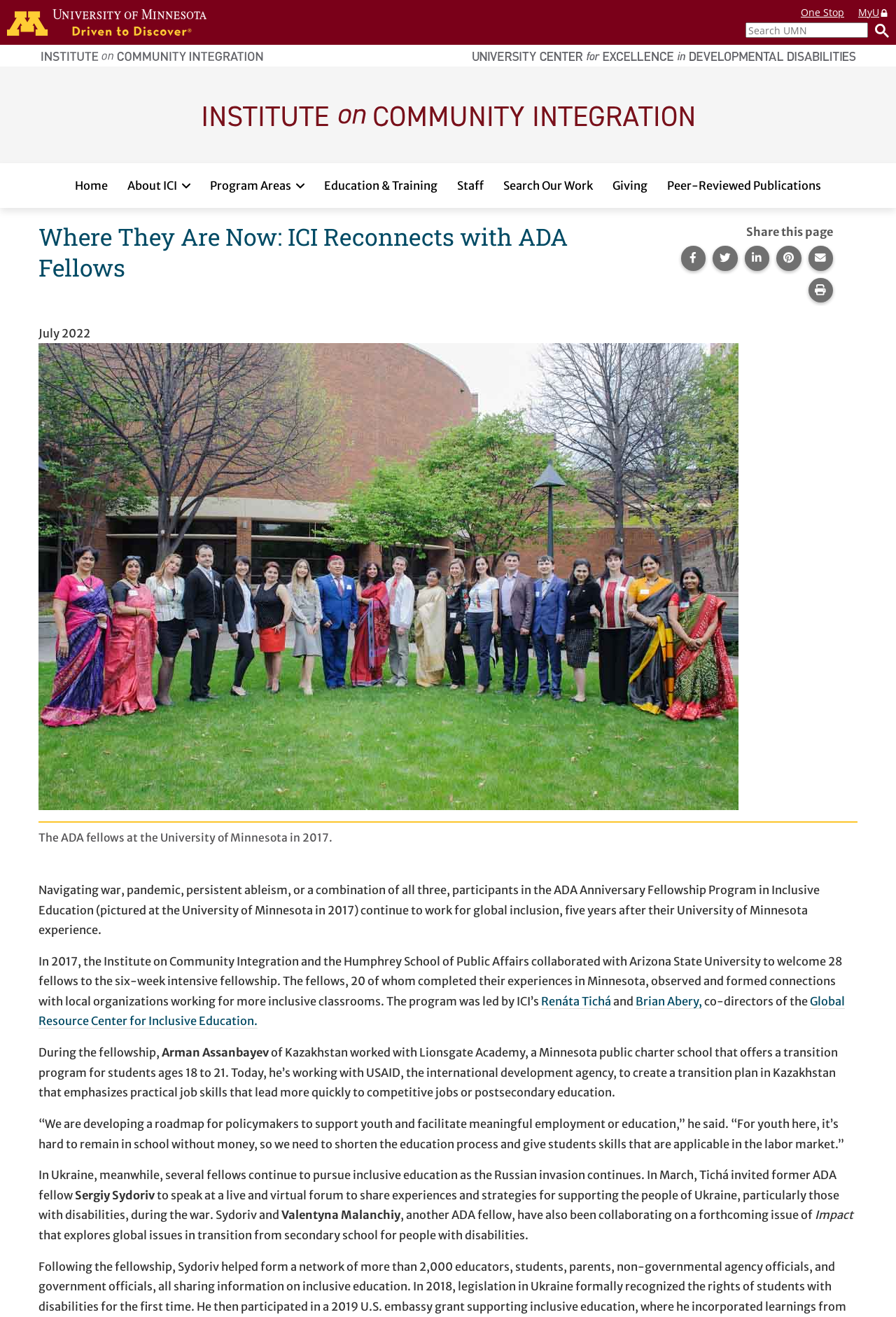Pinpoint the bounding box coordinates for the area that should be clicked to perform the following instruction: "Search UMN".

[0.832, 0.017, 0.969, 0.029]